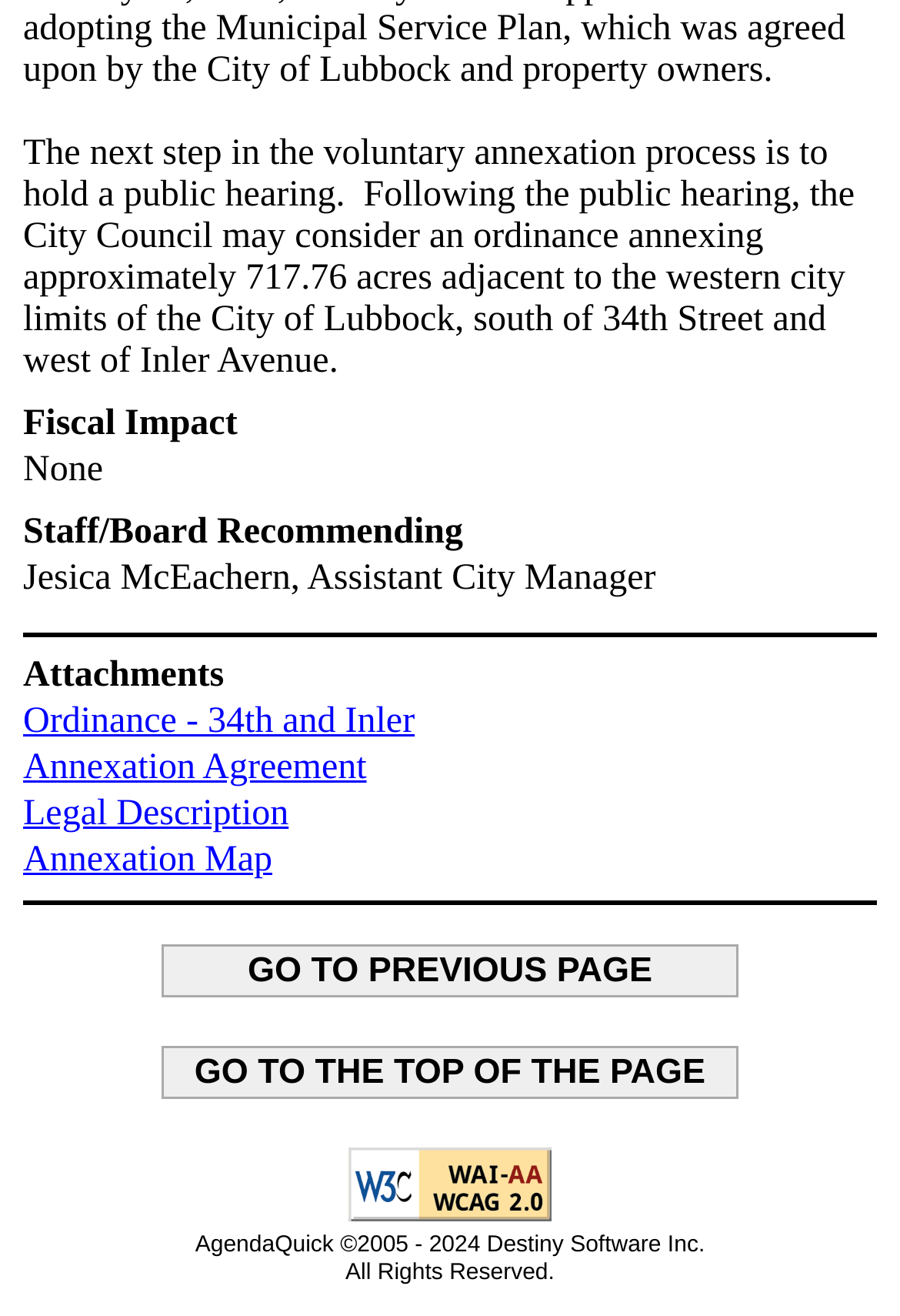Carefully observe the image and respond to the question with a detailed answer:
How many attachments are available?

The webpage lists four attachments: 'Ordinance - 34th and Inler', 'Annexation Agreement', 'Legal Description', and 'Annexation Map', which can be accessed by clicking on the corresponding links.